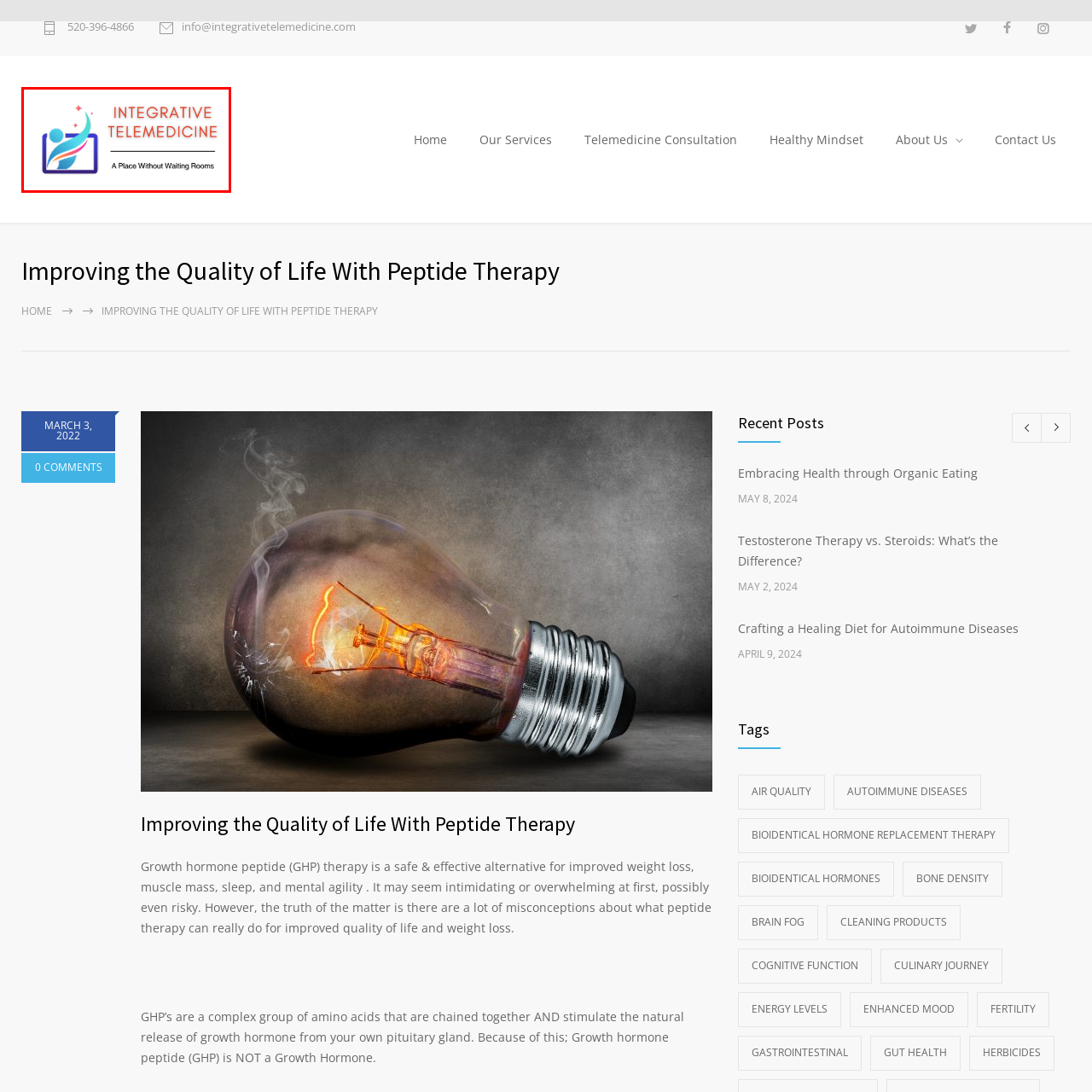What is the tagline of Integrative Telemedicine?
Focus on the visual details within the red bounding box and provide an in-depth answer based on your observations.

The tagline 'A Place Without Waiting Rooms' is displayed underneath the logo, highlighting the convenience and accessibility of their telemedicine services.